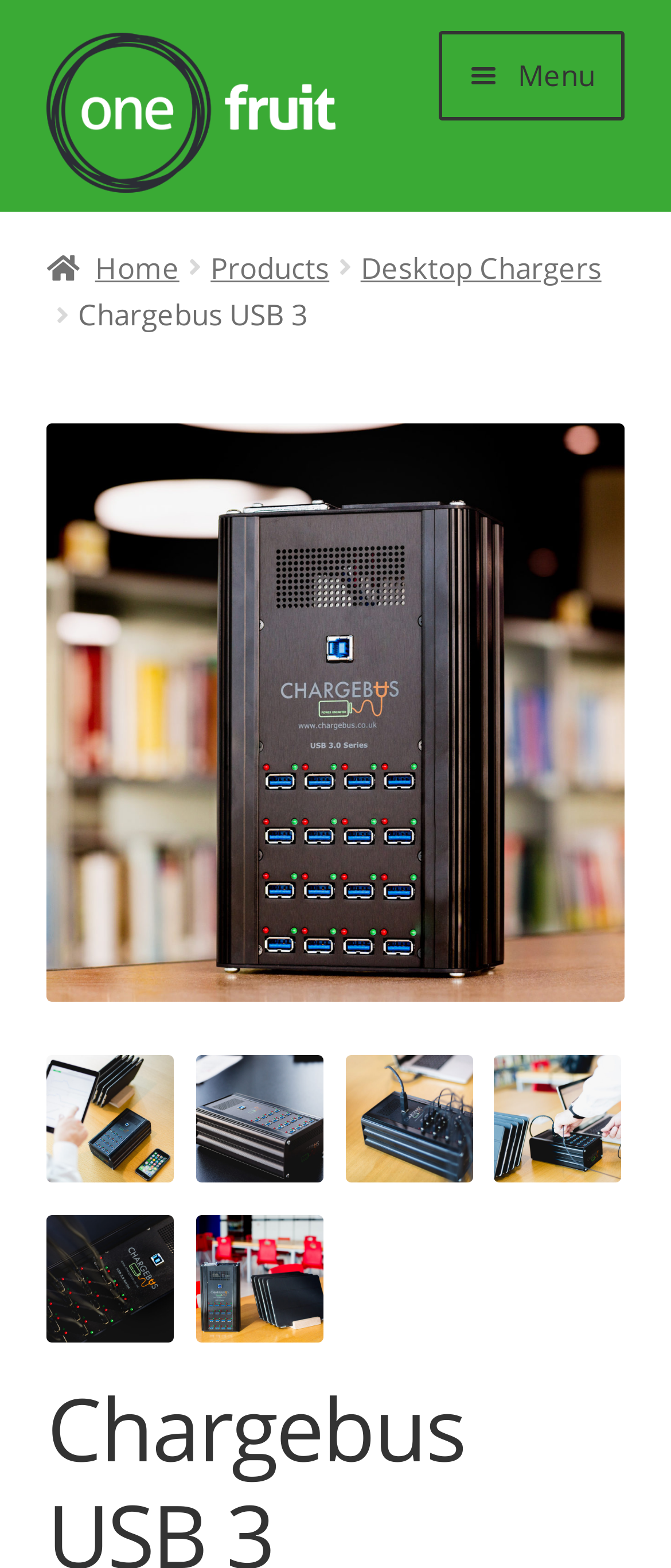Determine the bounding box coordinates of the section I need to click to execute the following instruction: "Expand the 'Menu' button". Provide the coordinates as four float numbers between 0 and 1, i.e., [left, top, right, bottom].

[0.654, 0.02, 0.93, 0.077]